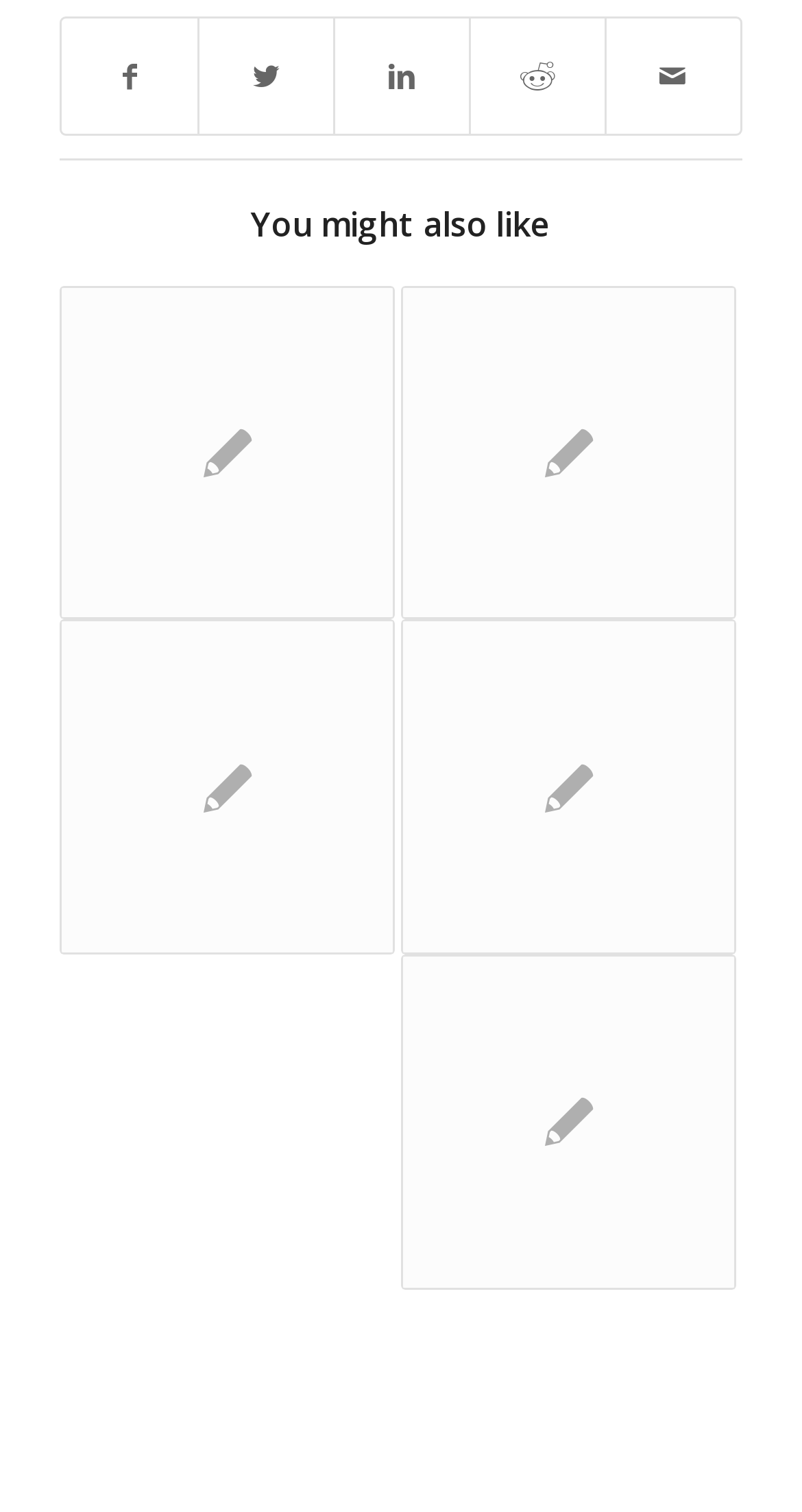Locate the bounding box coordinates of the segment that needs to be clicked to meet this instruction: "pause slide movement".

None